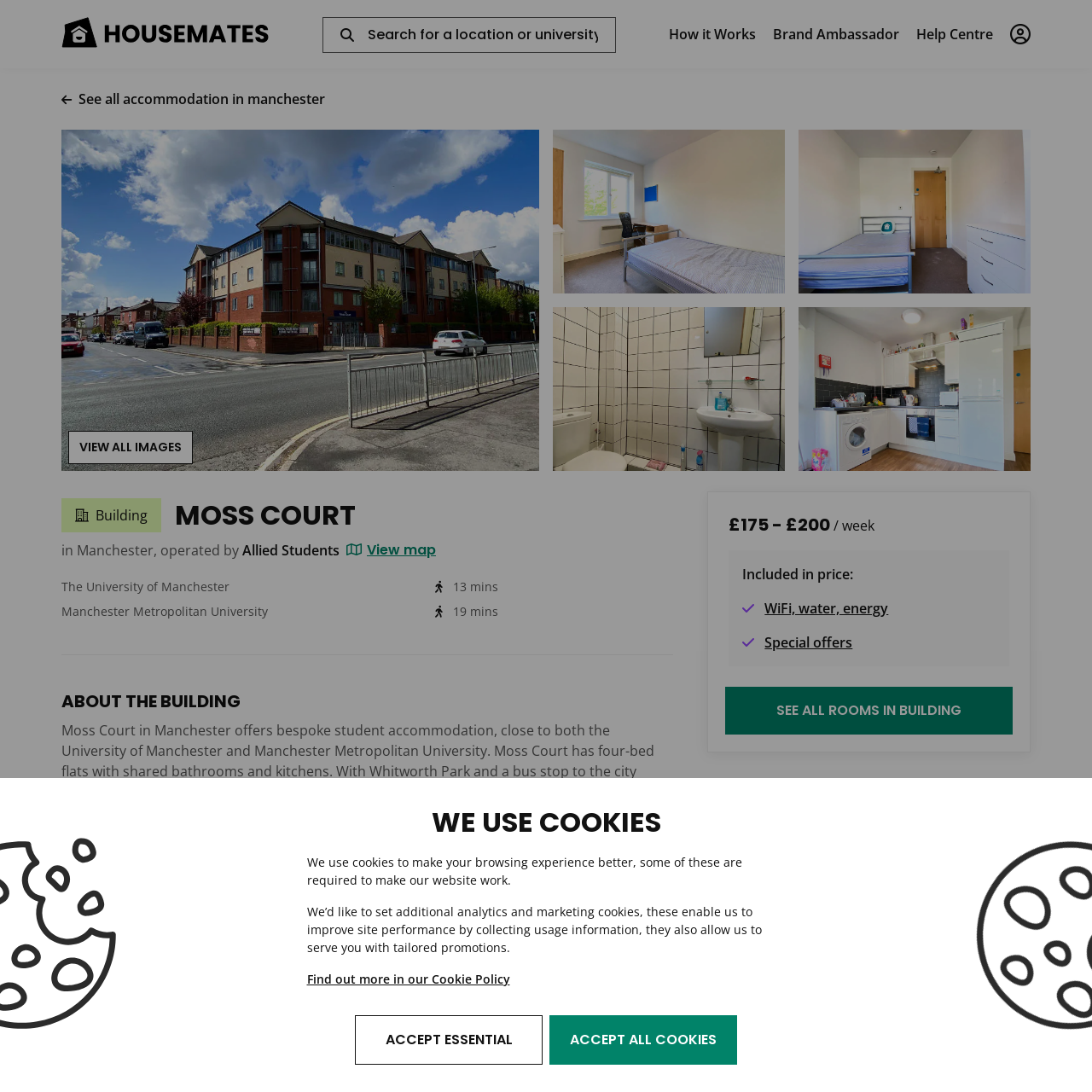Generate a detailed description of the image highlighted within the red border.

The image features the logo of "Housemates," prominently displayed in a sleek and modern design. This logo symbolizes the connection and community among students seeking accommodation. It emphasizes the platform's focus on facilitating housing arrangements in Manchester, particularly for students at local universities like the University of Manchester and Manchester Metropolitan University. The clean lines and minimalist style of the logo reflect the contemporary nature of student living, aligning with the vibrant student culture and lifestyle in the city. The logo serves as a visual representation of the services and support that Housemates provides to its users.